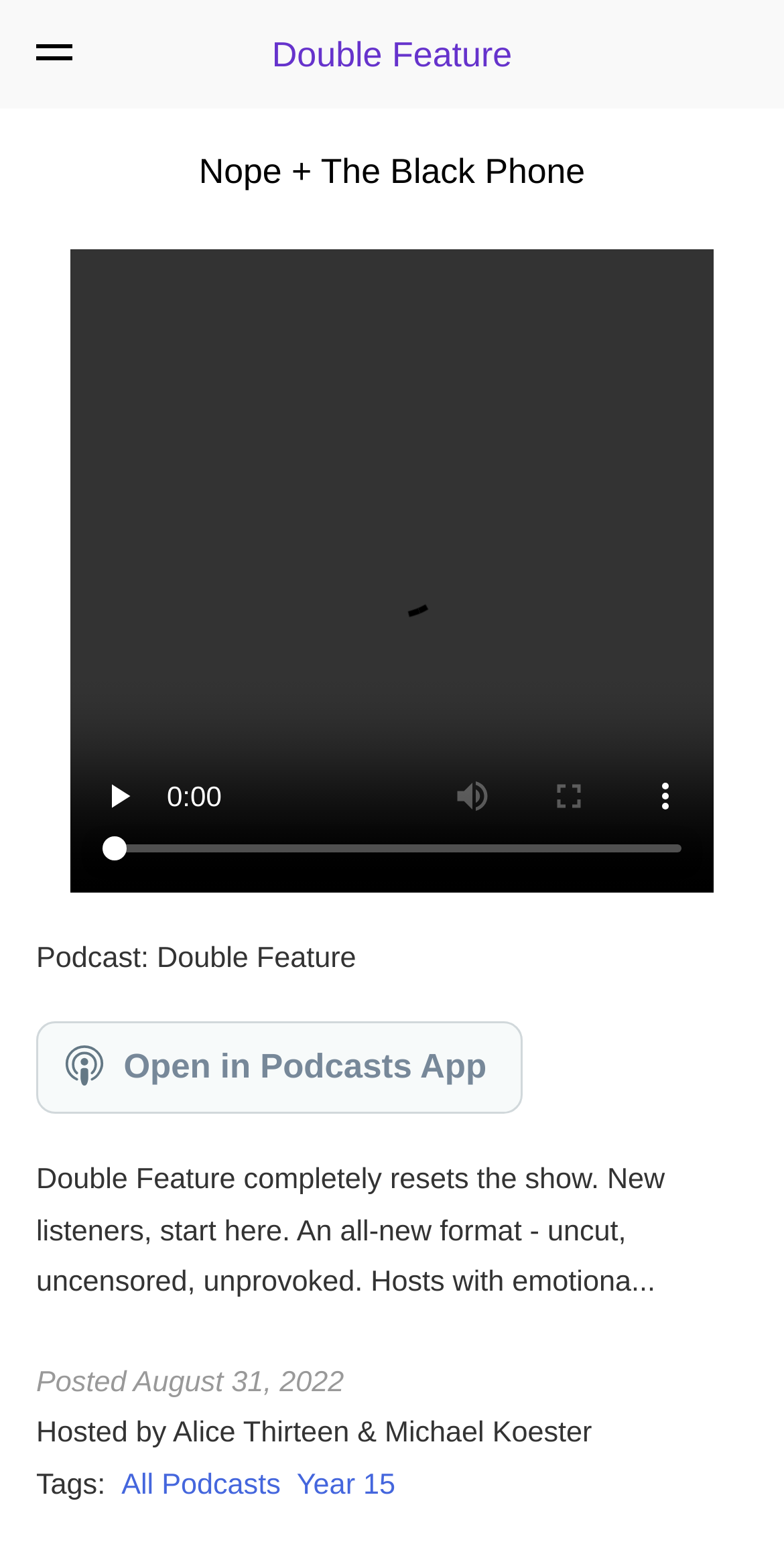What is the date of the podcast posting?
Using the image, provide a concise answer in one word or a short phrase.

August 31, 2022